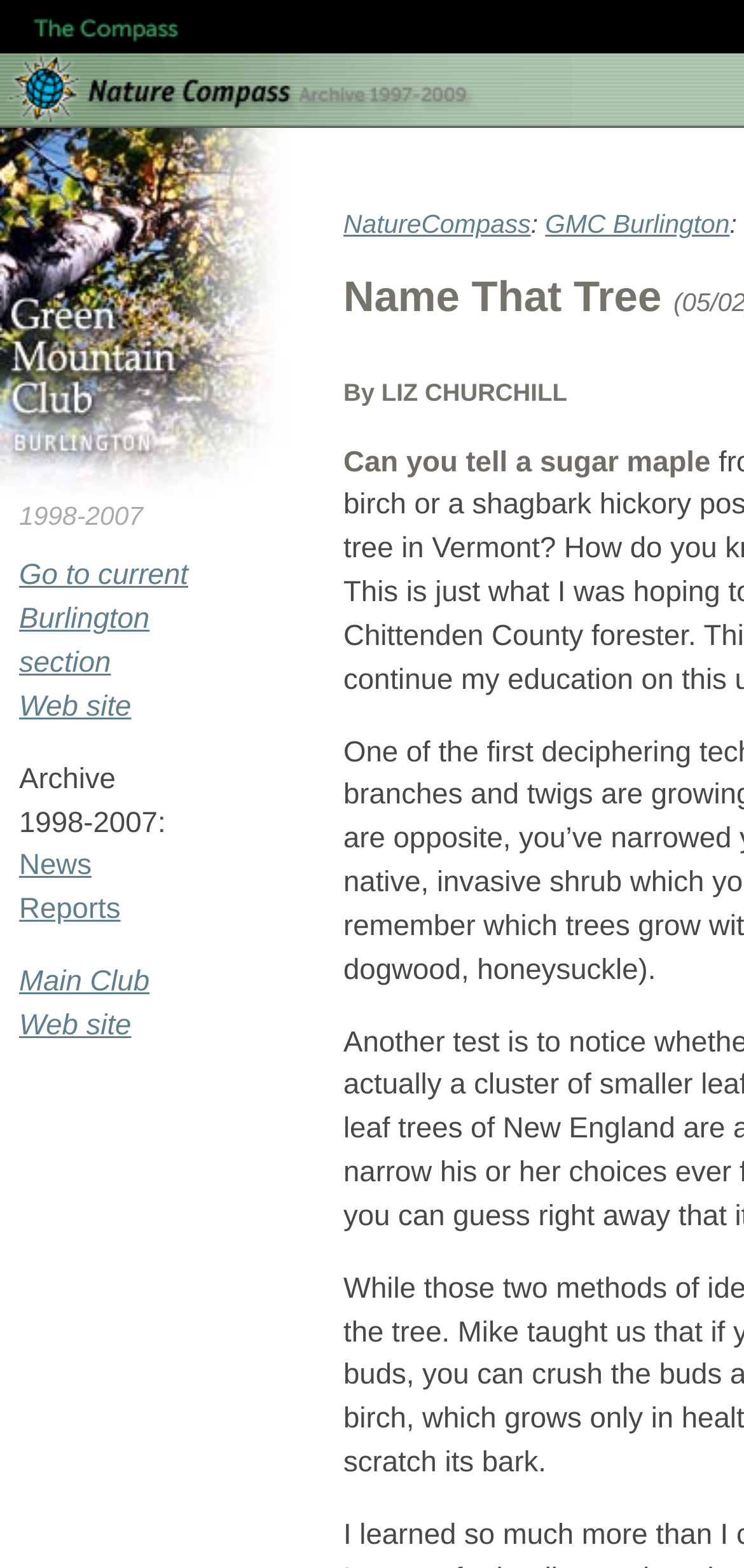Please find the bounding box coordinates of the element that must be clicked to perform the given instruction: "Visit the current Burlington section Web site". The coordinates should be four float numbers from 0 to 1, i.e., [left, top, right, bottom].

[0.026, 0.357, 0.253, 0.461]